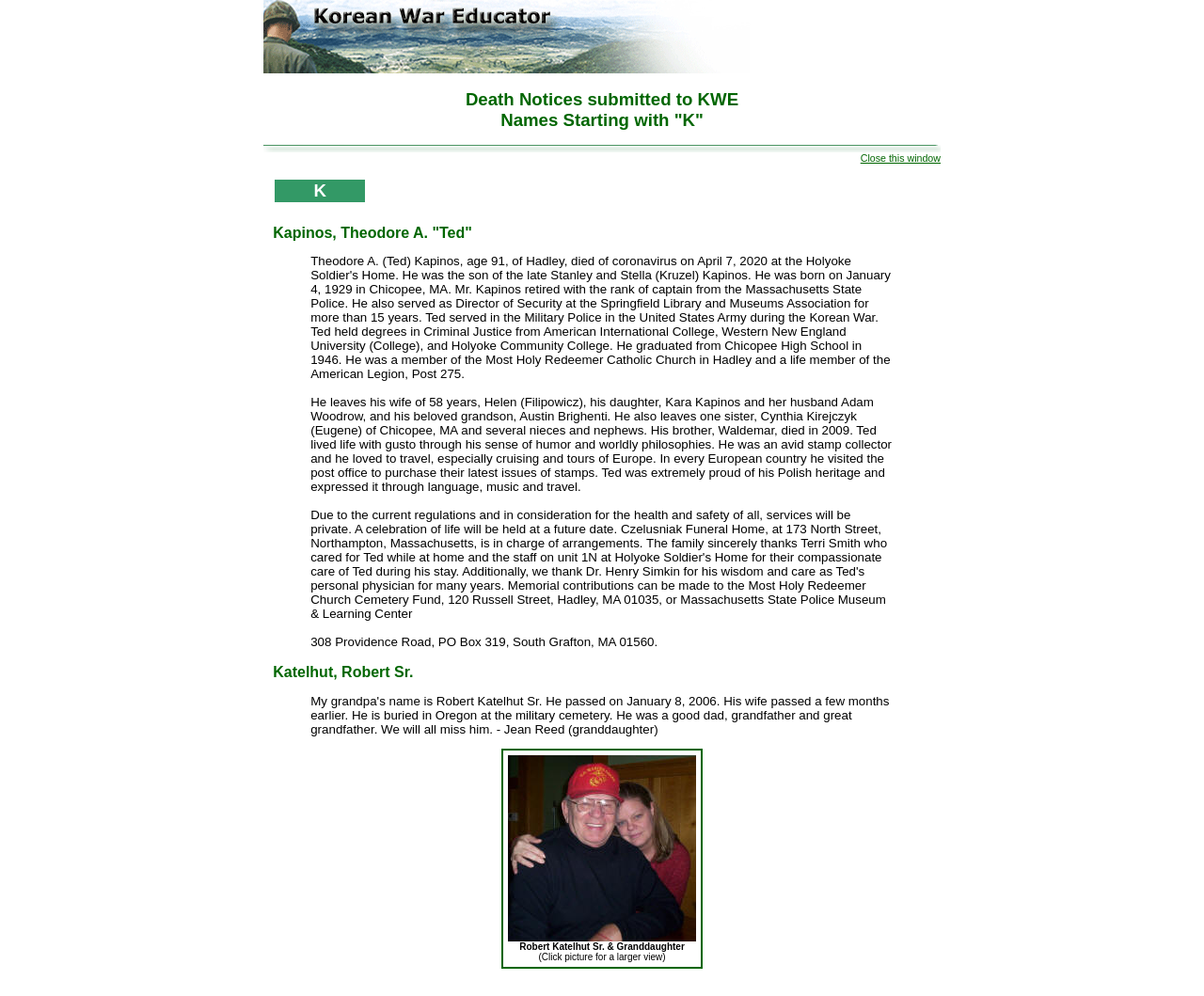Explain the webpage's layout and main content in detail.

The webpage is dedicated to the Korean War Educator, a joint effort of civilians and veterans. The page is divided into sections, with a series of images and tables displaying information about death notices.

At the top of the page, there are three images, each taking up about half of the page's width, arranged horizontally. Below these images, there is a table with a heading that reads "Death Notices submitted to KWE Names Starting with 'K'". This table appears to be the main content of the page.

The table contains a list of names, each with a brief description or obituary. The first entry is for "Kapinos, Theodore A. 'Ted'", which includes a blockquote with a lengthy text describing his life, family, and interests. There is also a heading for "Katelhut, Robert Sr.", which is followed by another blockquote with a description.

To the right of the table, there is a link that reads "Close this window". Below the table, there is another table with a single cell containing an image and a link to a larger view of the image, which appears to be a photo of Robert Katelhut Sr. and his granddaughter.

The overall structure of the page is simple, with a focus on presenting information about death notices in a clear and organized manner.